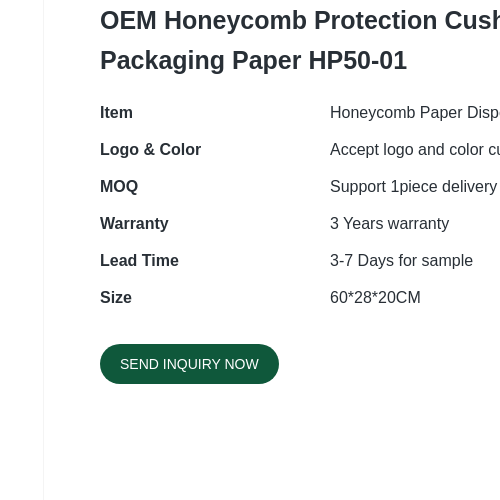What is the lead time for sample delivery?
Please use the image to provide an in-depth answer to the question.

According to the caption, the lead time for sample delivery of the OEM Honeycomb Protection Cushion Packaging Paper HP50-01 is 3-7 days, which indicates the timeframe within which customers can expect to receive their sample products.